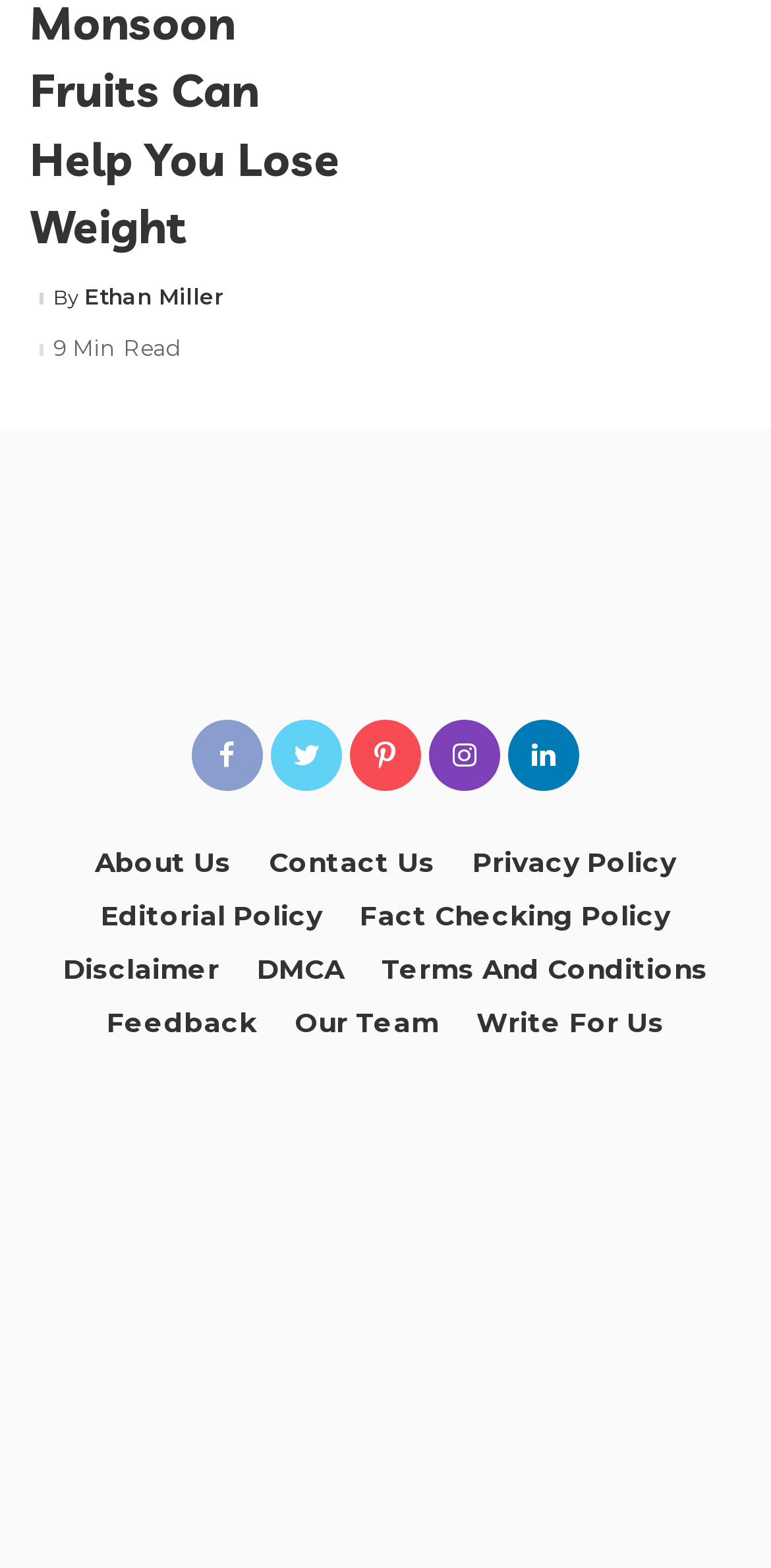Determine the coordinates of the bounding box that should be clicked to complete the instruction: "View author profile". The coordinates should be represented by four float numbers between 0 and 1: [left, top, right, bottom].

[0.11, 0.183, 0.292, 0.197]